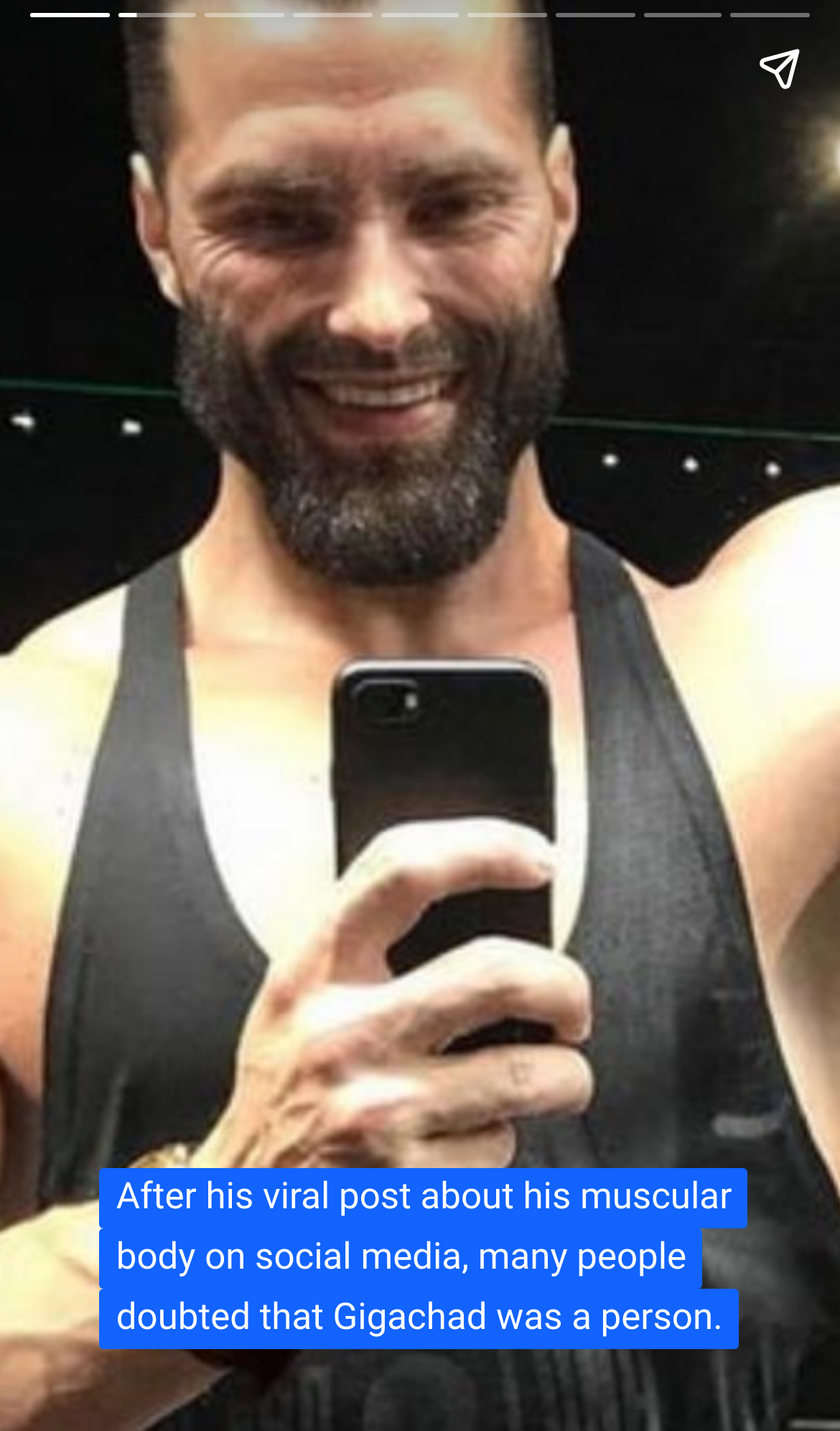Provide the bounding box coordinates, formatted as (top-left x, top-left y, bottom-right x, bottom-right y), with all values being floating point numbers between 0 and 1. Identify the bounding box of the UI element that matches the description: aria-label="Next page"

[0.923, 0.113, 1.0, 0.887]